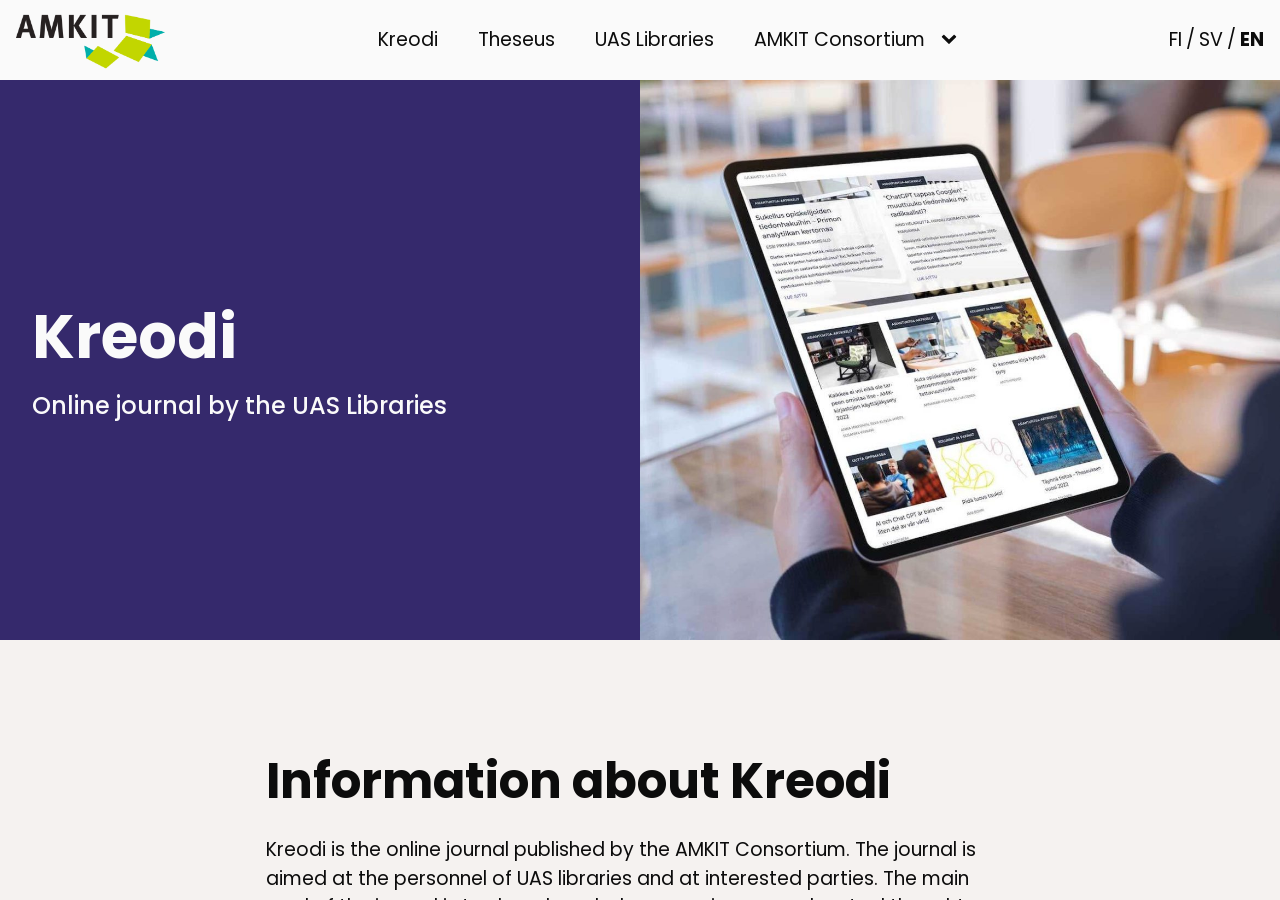What is the theme of the image on the webpage?
Examine the image and give a concise answer in one word or a short phrase.

Kreodi on a tablet